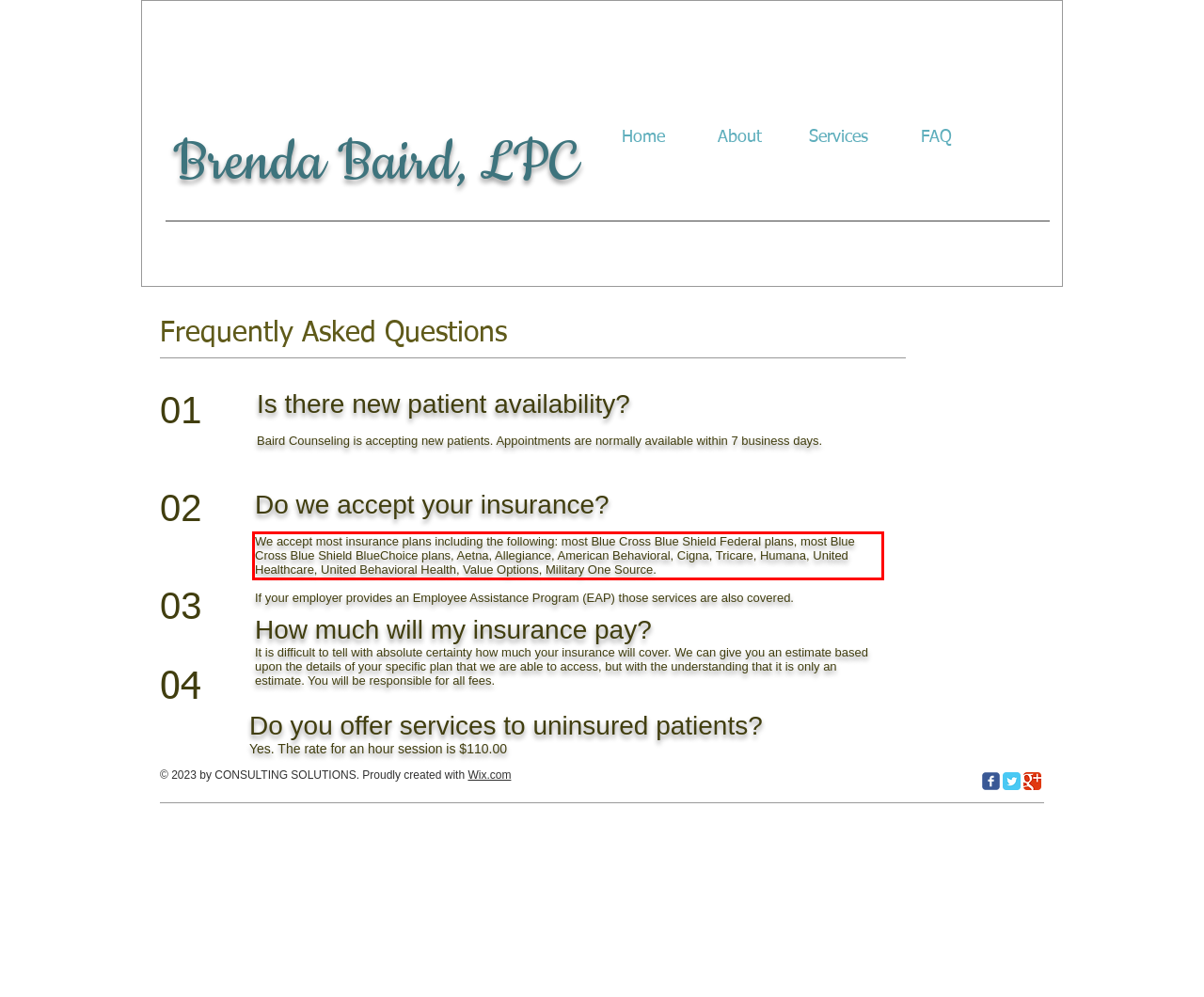You are looking at a screenshot of a webpage with a red rectangle bounding box. Use OCR to identify and extract the text content found inside this red bounding box.

We accept most insurance plans including the following: most Blue Cross Blue Shield Federal plans, most Blue Cross Blue Shield BlueChoice plans, Aetna, Allegiance, American Behavioral, Cigna, Tricare, Humana, United Healthcare, United Behavioral Health, Value Options, Military One Source.